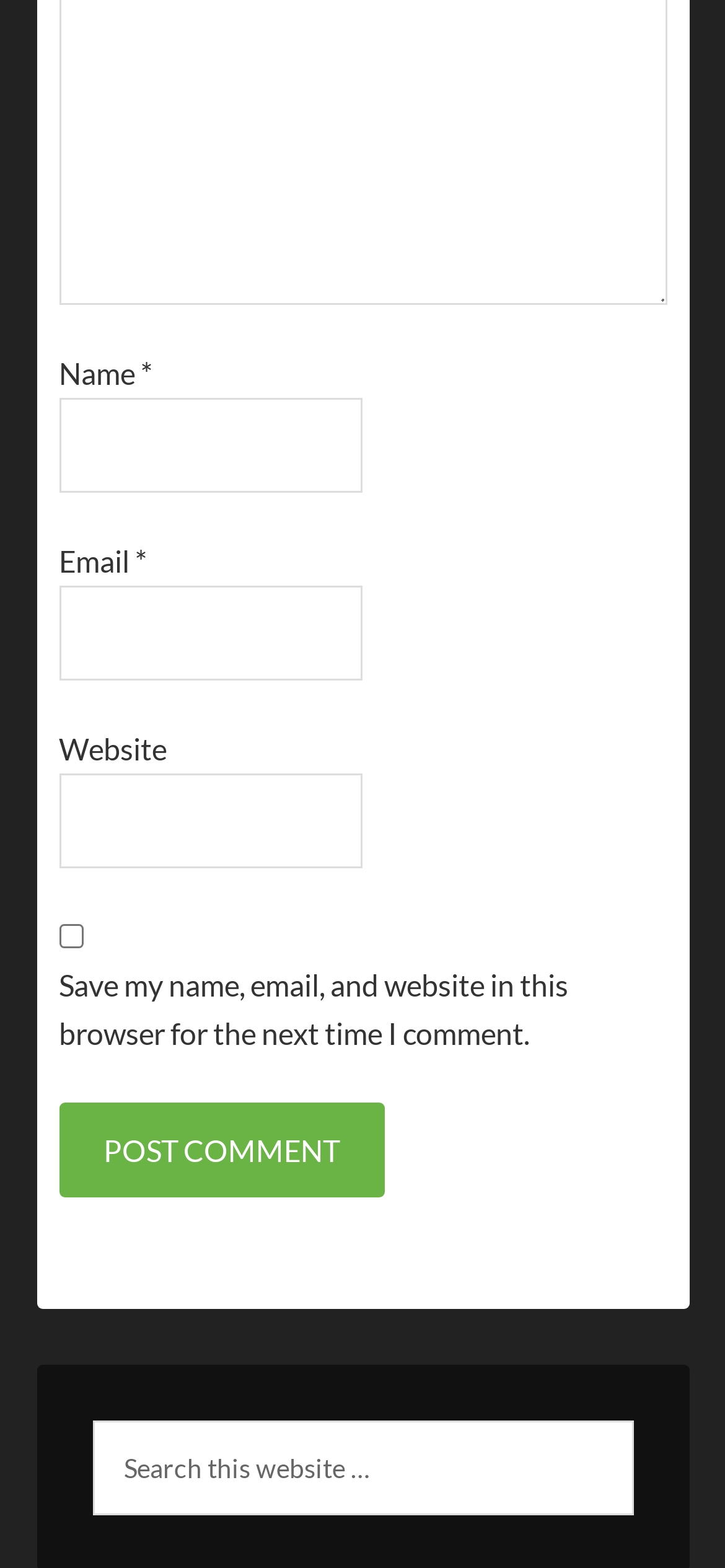Please give a short response to the question using one word or a phrase:
What is the purpose of the checkbox?

Save comment info